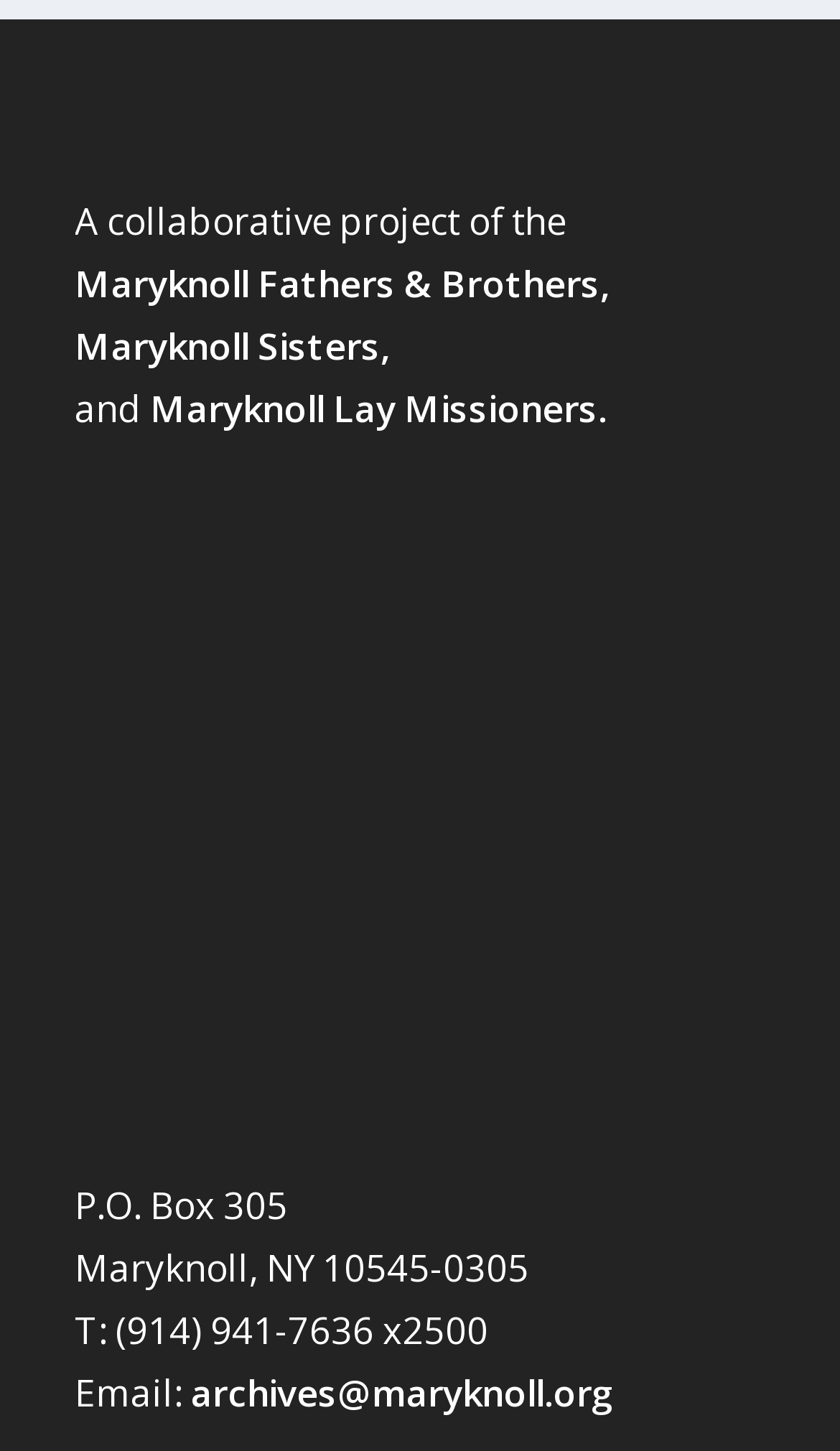What is the postal address of the organization?
Give a comprehensive and detailed explanation for the question.

The question asks about the postal address of the organization. By examining the StaticText elements with IDs 111 and 113, we find the postal address, which is 'P.O. Box 305, Maryknoll, NY 10545-0305'.